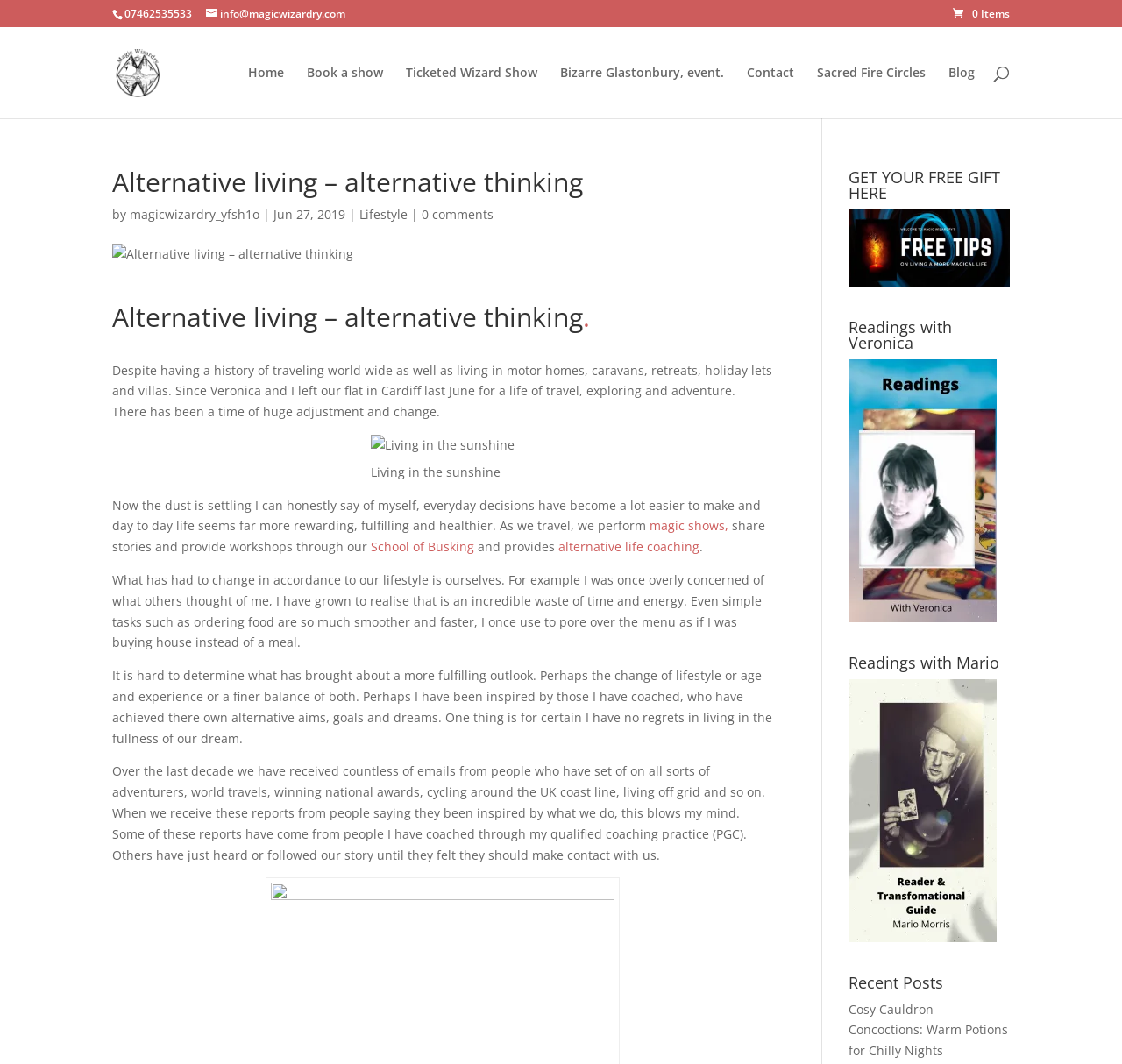Please give a one-word or short phrase response to the following question: 
What is the name of the person who performs readings?

Veronica